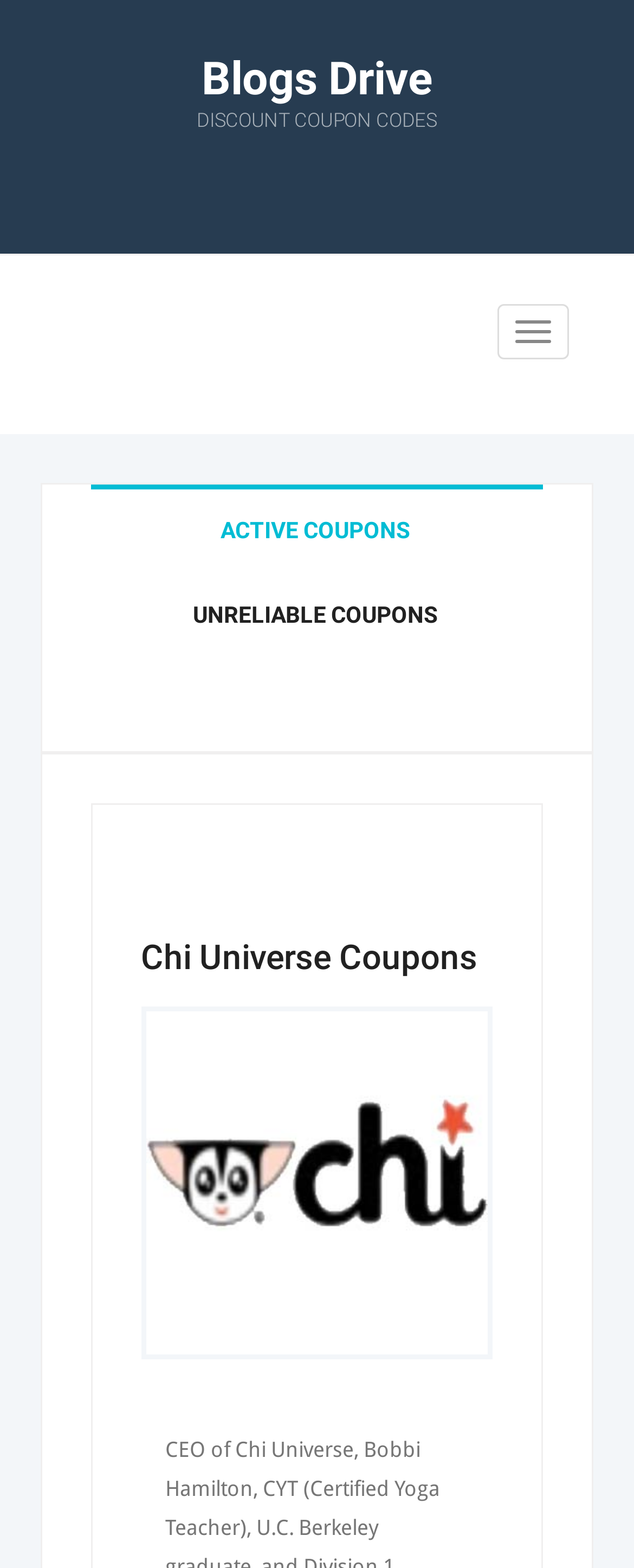Given the description: "Toggle navigation", determine the bounding box coordinates of the UI element. The coordinates should be formatted as four float numbers between 0 and 1, [left, top, right, bottom].

[0.785, 0.194, 0.898, 0.229]